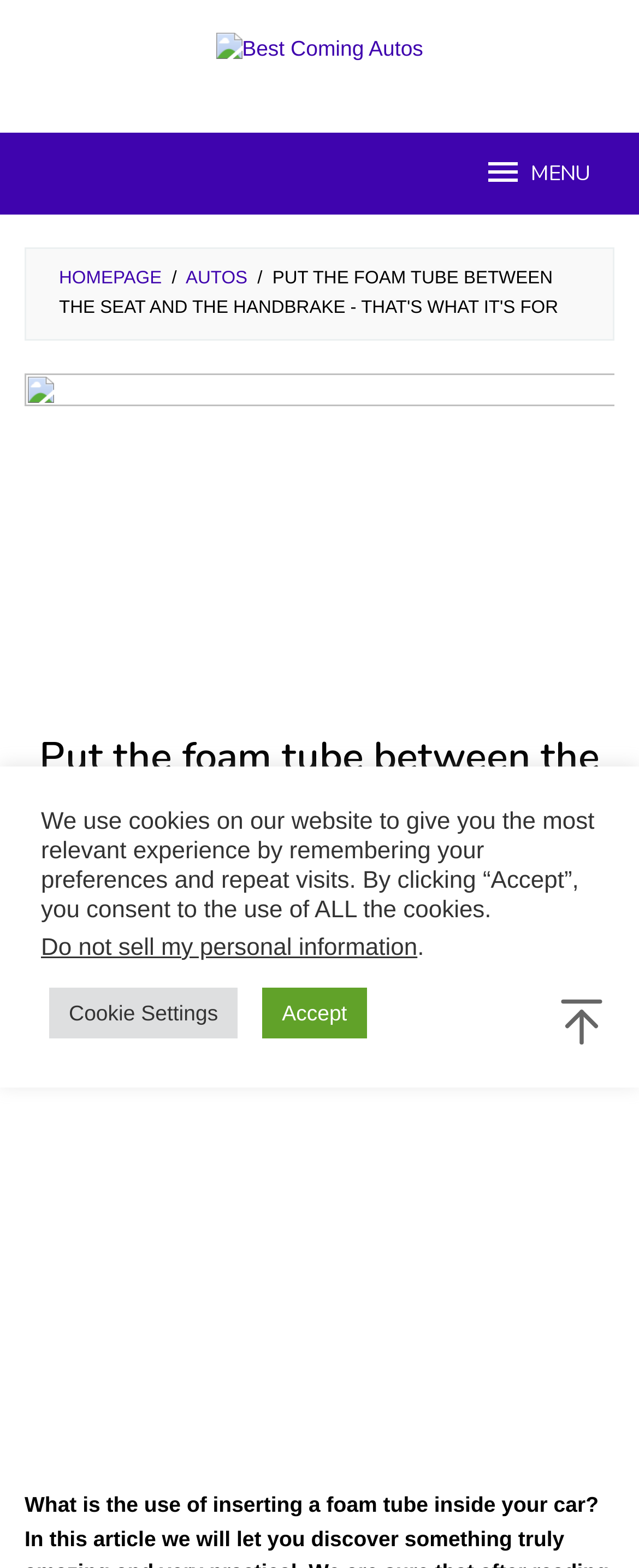How many navigation links are in the top navigation bar?
Using the image as a reference, answer with just one word or a short phrase.

3